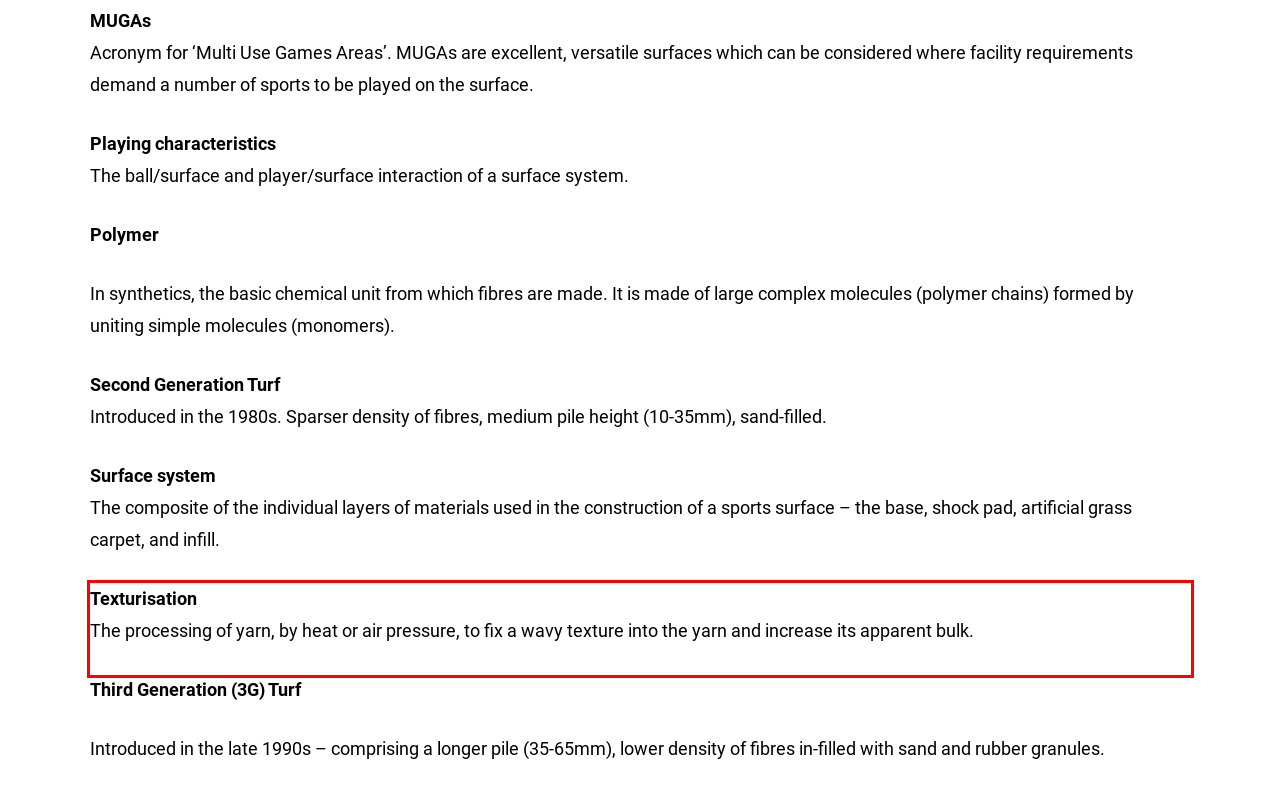From the screenshot of the webpage, locate the red bounding box and extract the text contained within that area.

Texturisation The processing of yarn, by heat or air pressure, to fix a wavy texture into the yarn and increase its apparent bulk.